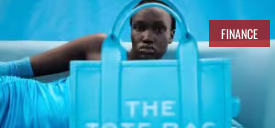Explain the details of the image you are viewing.

The image features a model striking a pose with a striking blue bag prominently displayed in the foreground. The bag is labeled "THE TOTE BAG," contrasting sharply against the model's elegant blue attire and the vibrant blue backdrop, creating a cohesive and visually arresting composition. The model's expression conveys confidence and poise, enhancing the allure of the fashion statement being presented. In the upper right corner, a bold "FINANCE" label hints at a potential connection between the luxury fashion world and financial discussions, possibly signaling the economic implications of such trendy items. This image beautifully merges style and sophistication, resonating with contemporary themes in both fashion and finance.